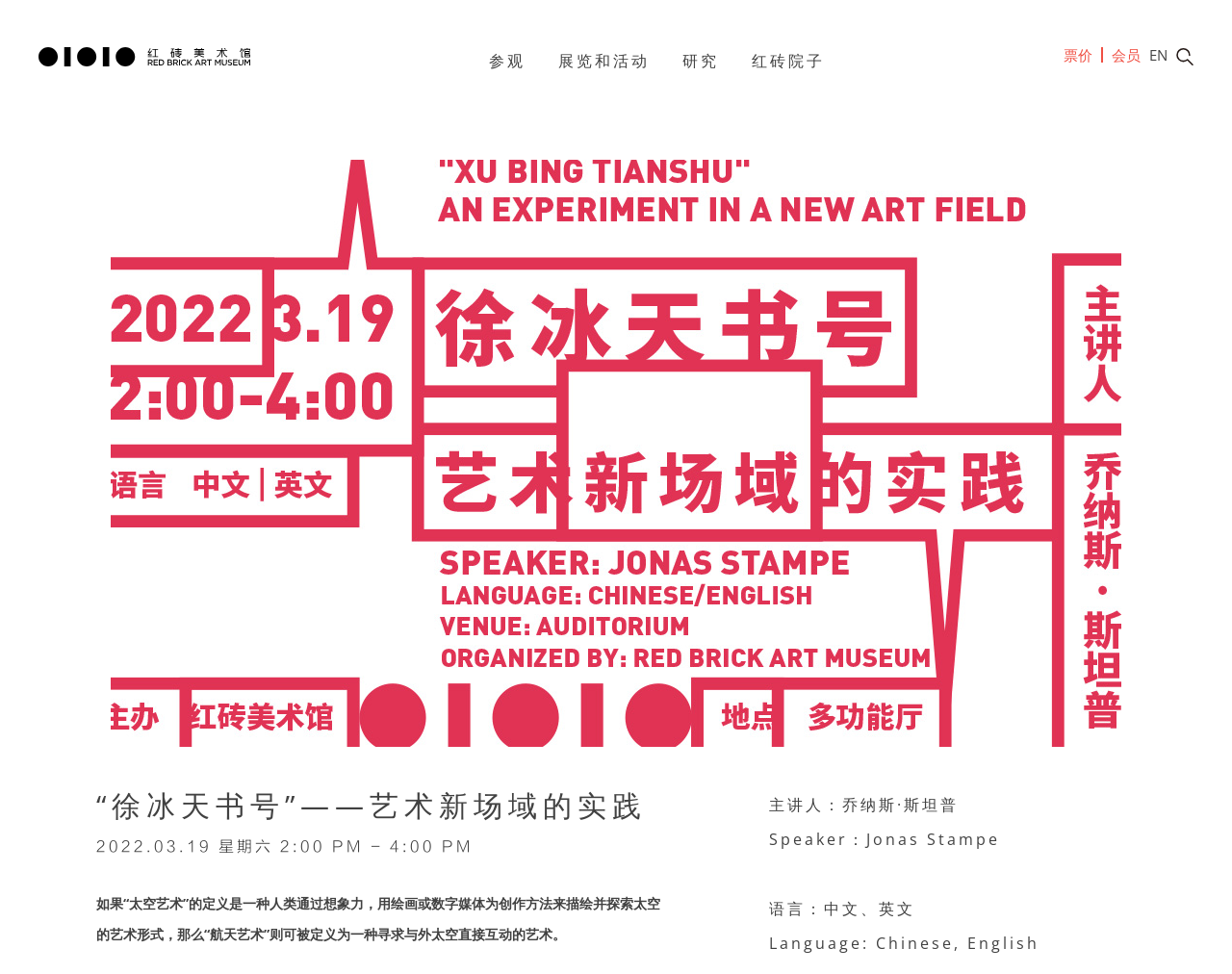Give a one-word or short phrase answer to the question: 
How many menu items are there in the menubar?

4